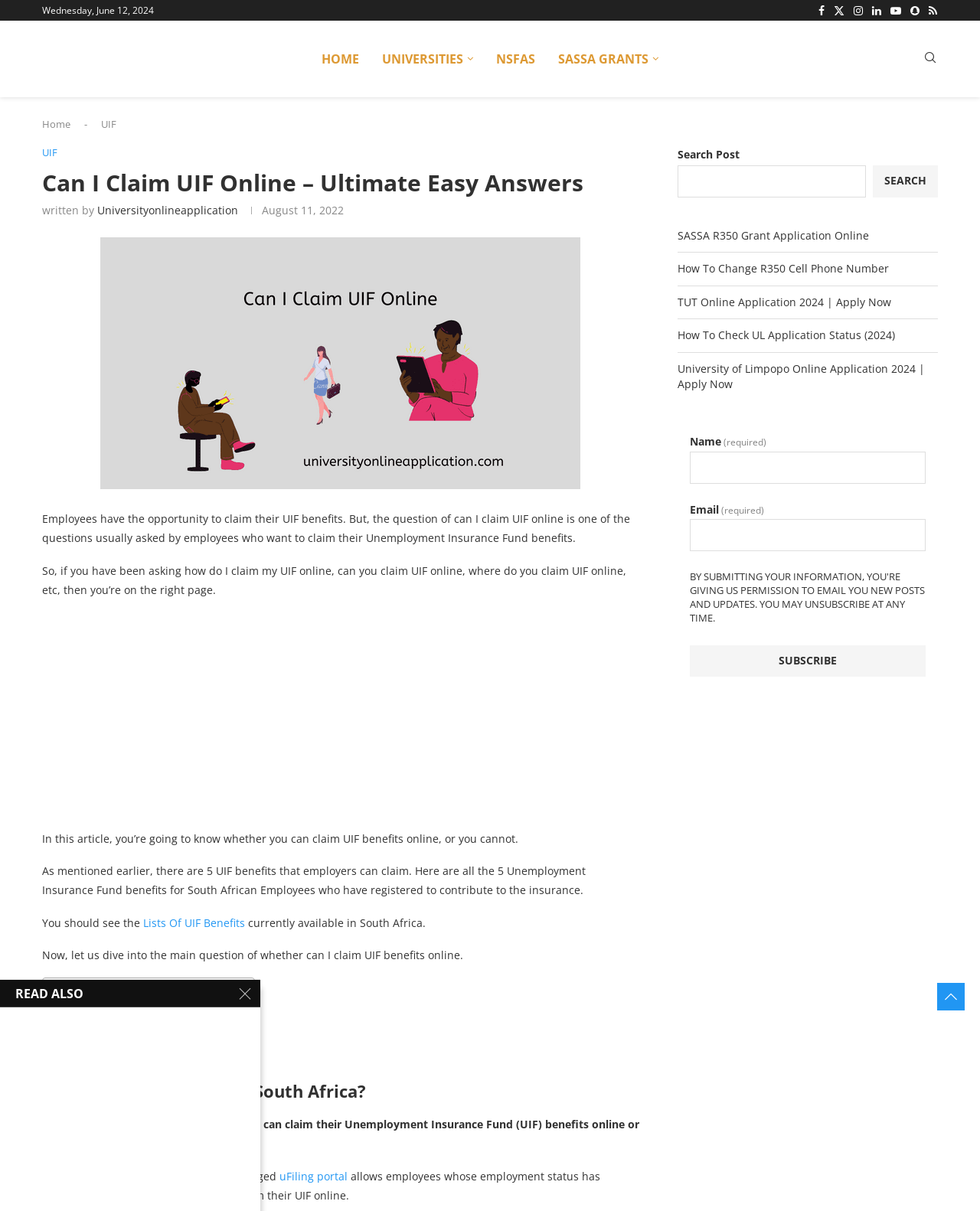Determine the bounding box coordinates of the clickable element to complete this instruction: "Get Festival Passport & Registration Info". Provide the coordinates in the format of four float numbers between 0 and 1, [left, top, right, bottom].

None